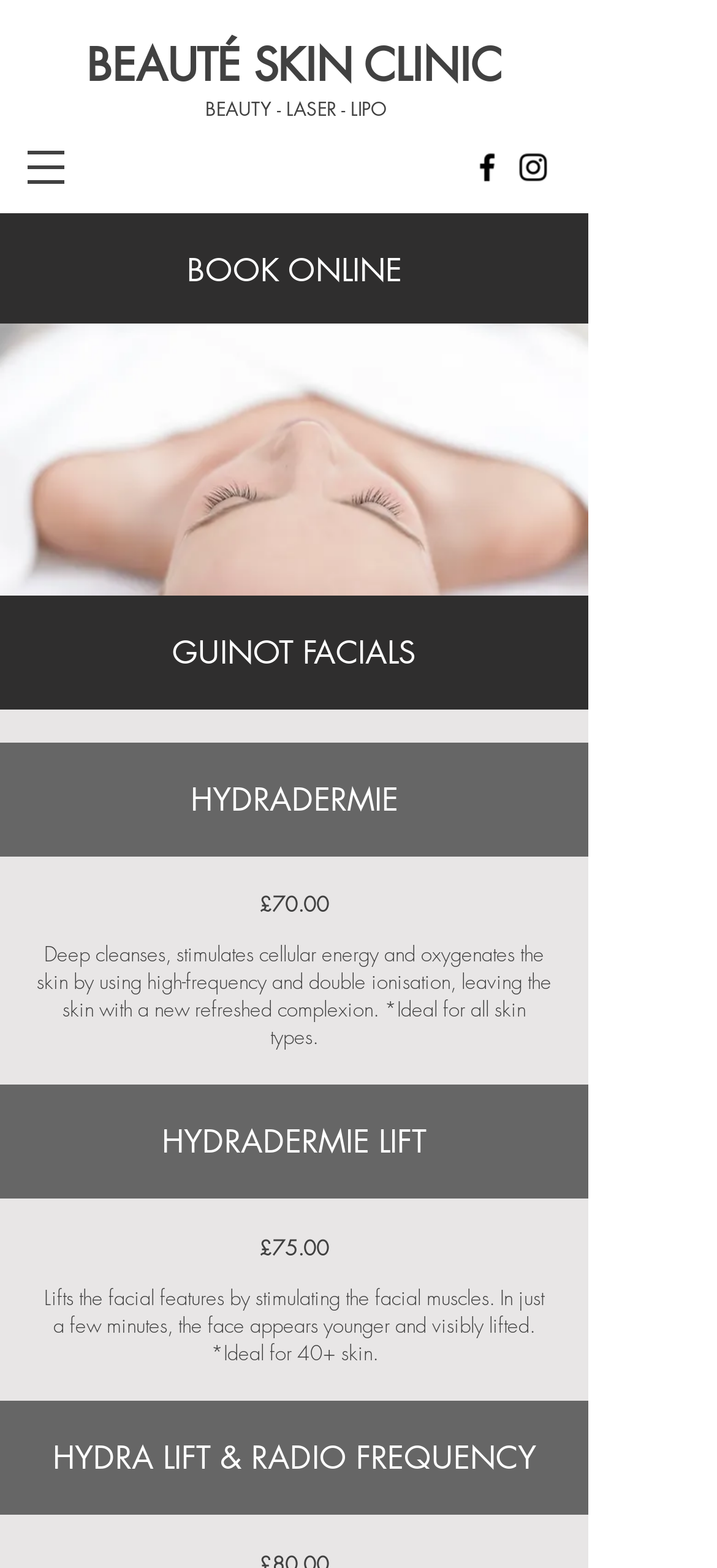Give a complete and precise description of the webpage's appearance.

The webpage is about Beaute Skin Clinic, a skincare and facial treatment center in Leicester. At the top, there is a large heading "BEAUTÉ SKIN CLINIC" with a link to the clinic's name. Below it, there is a smaller heading "BEAUTY - LASER - LIPO". On the top left, there is a navigation menu labeled "Site" with a button that has a popup menu. The button is accompanied by a small image.

On the top right, there is a social bar with links to Facebook and Instagram, each represented by a black icon. Below the social bar, there is a prominent "BOOK ONLINE" link.

The main content of the page is divided into sections, with the first section focused on Guinot facials. There is a region labeled "GUINOT" that spans most of the page width. Within this region, there are several text elements describing different facial treatments, including "GUINOT FACIALS", "HYDRADERMIE", and "HYDRADERMIE LIFT". Each treatment has a corresponding price listed, ranging from £70.00 to £75.00. The text elements also provide detailed descriptions of each treatment, including their benefits and ideal skin types.

The layout of the page is organized, with clear headings and concise text. The use of images is minimal, with only a few icons and no large images. The overall focus of the page is on providing information about the various facial treatments offered by Beaute Skin Clinic.